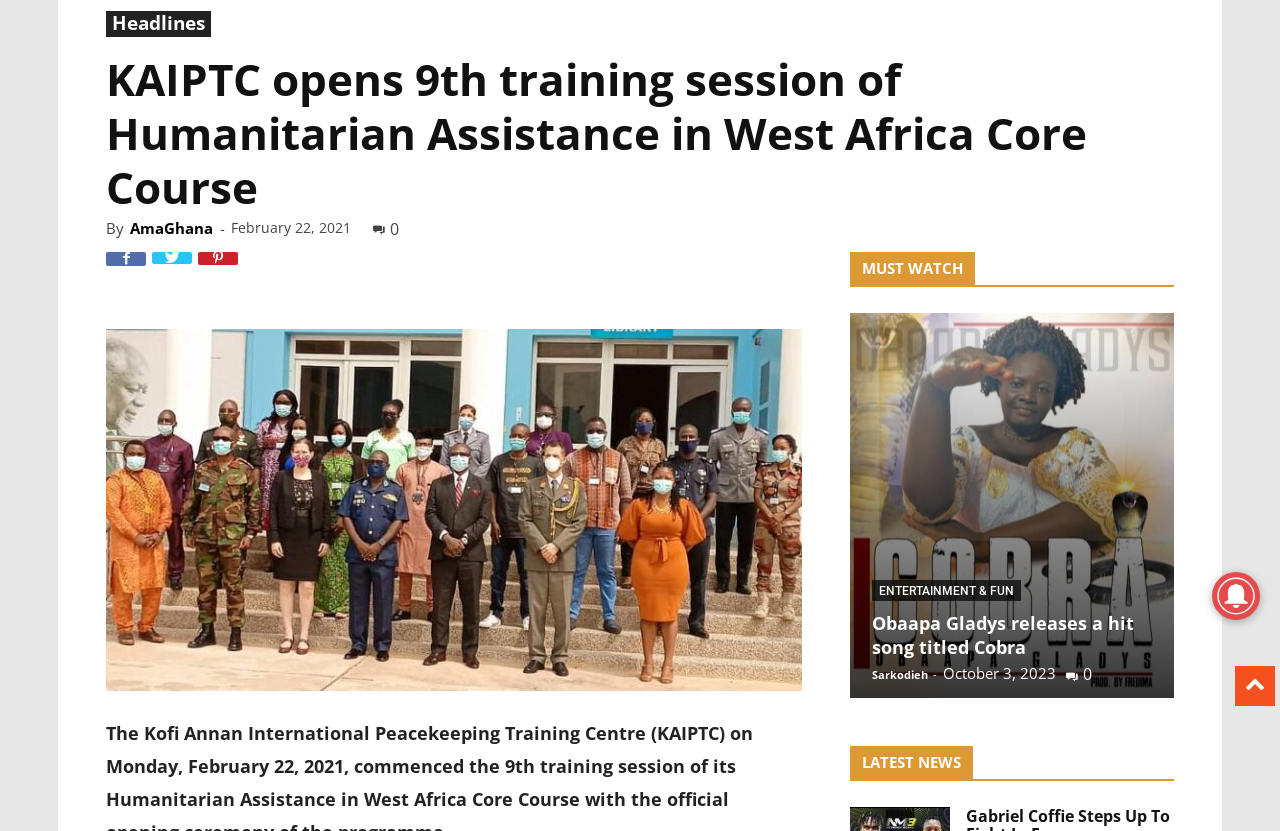Using the element description: "alt="KAIPTC" title="KAIPTC"", determine the bounding box coordinates. The coordinates should be in the format [left, top, right, bottom], with values between 0 and 1.

[0.083, 0.396, 0.627, 0.832]